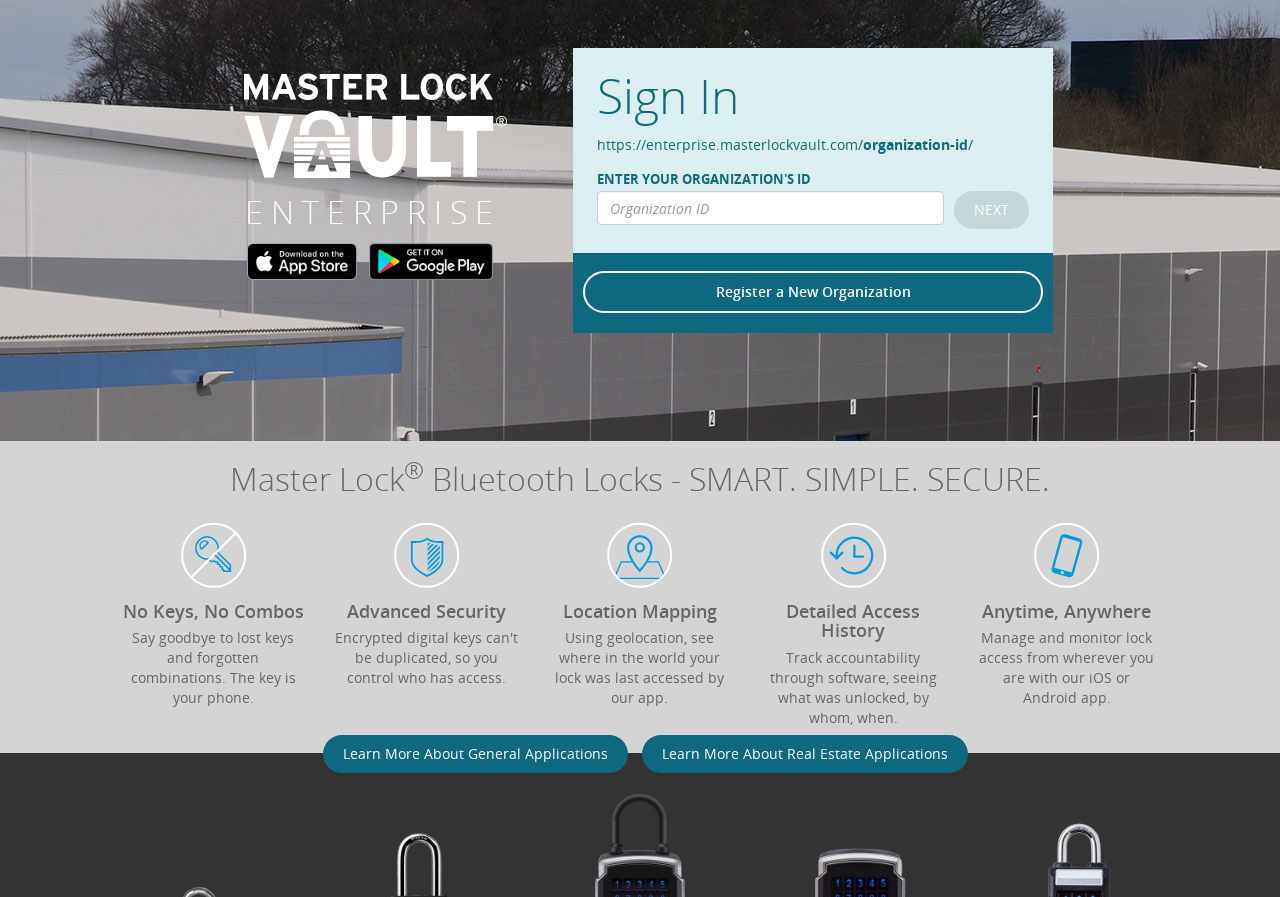Given the element description alt="App Store", specify the bounding box coordinates of the corresponding UI element in the format (top-left x, top-left y, bottom-right x, bottom-right y). All values must be between 0 and 1.

[0.193, 0.381, 0.285, 0.402]